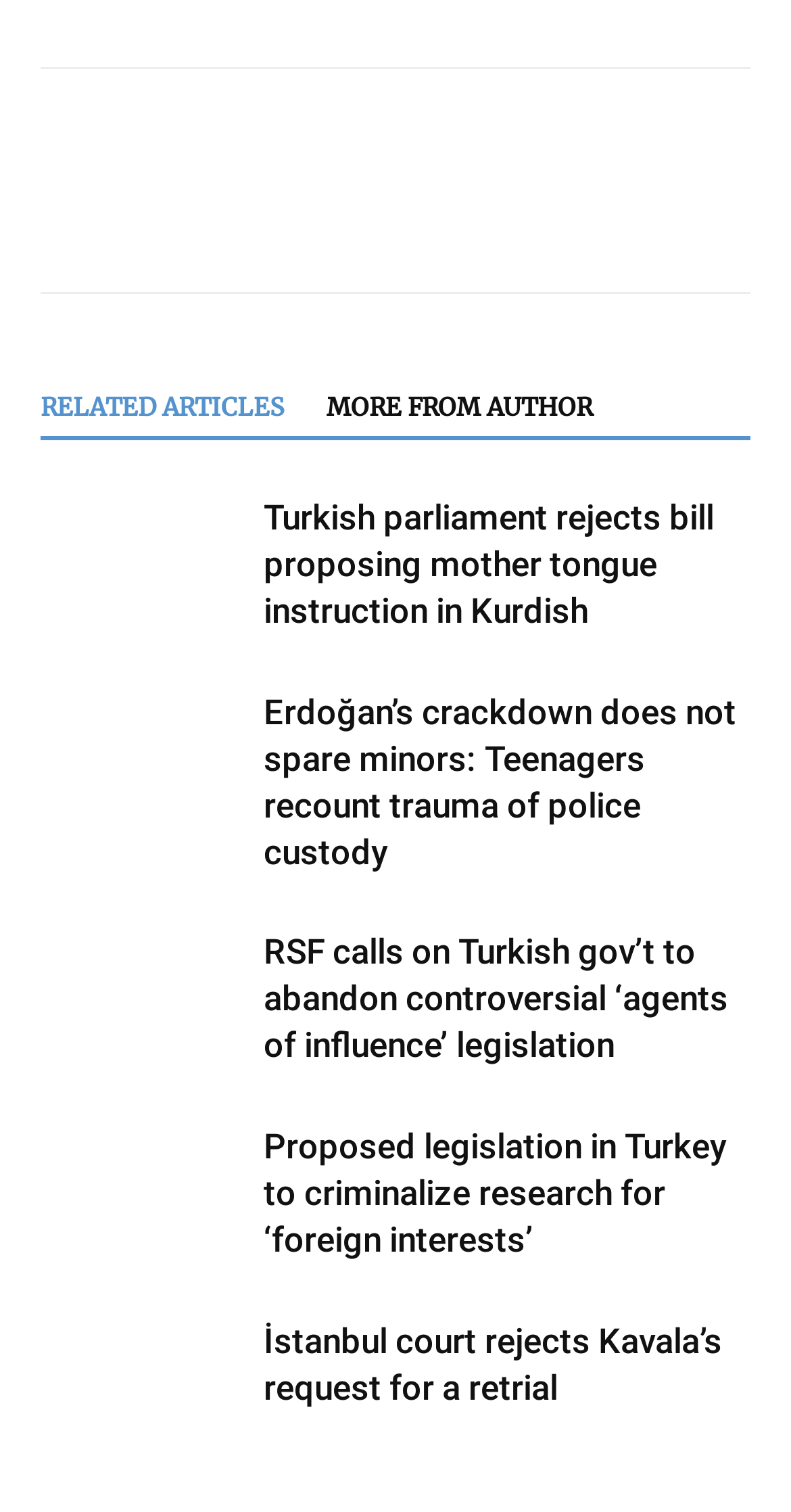Identify the bounding box for the element characterized by the following description: "MORE FROM AUTHOR".

[0.413, 0.251, 0.803, 0.289]